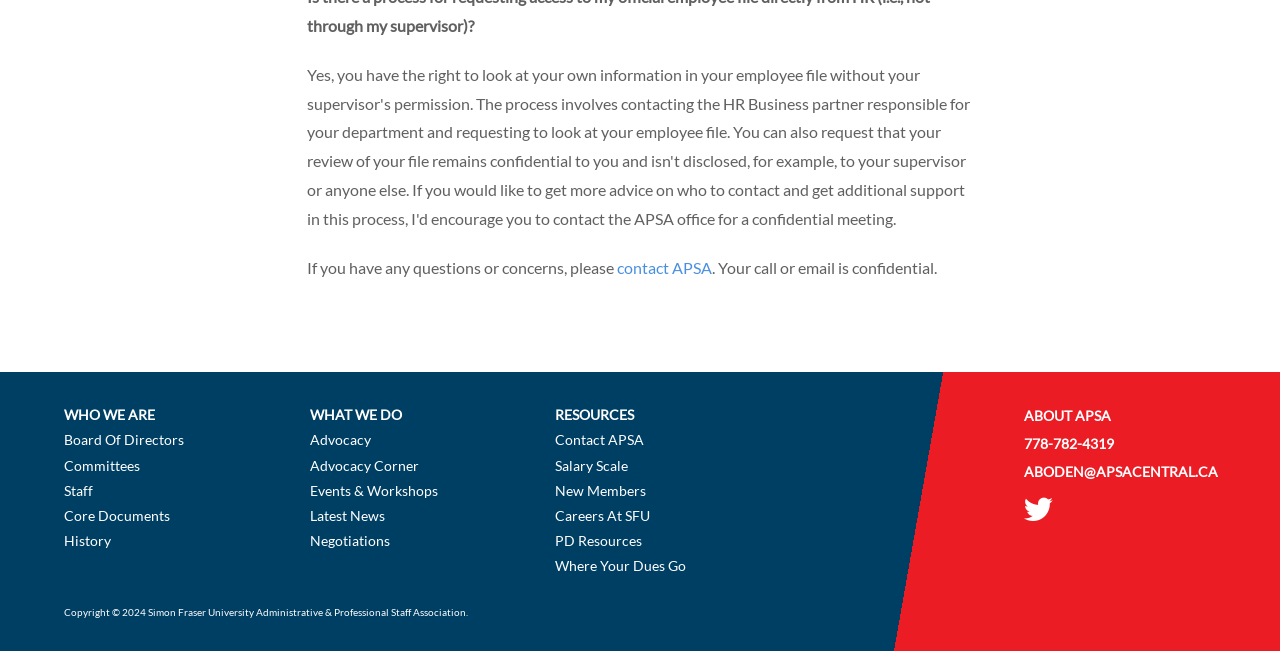Predict the bounding box of the UI element based on this description: "PD Resources".

[0.434, 0.818, 0.502, 0.844]